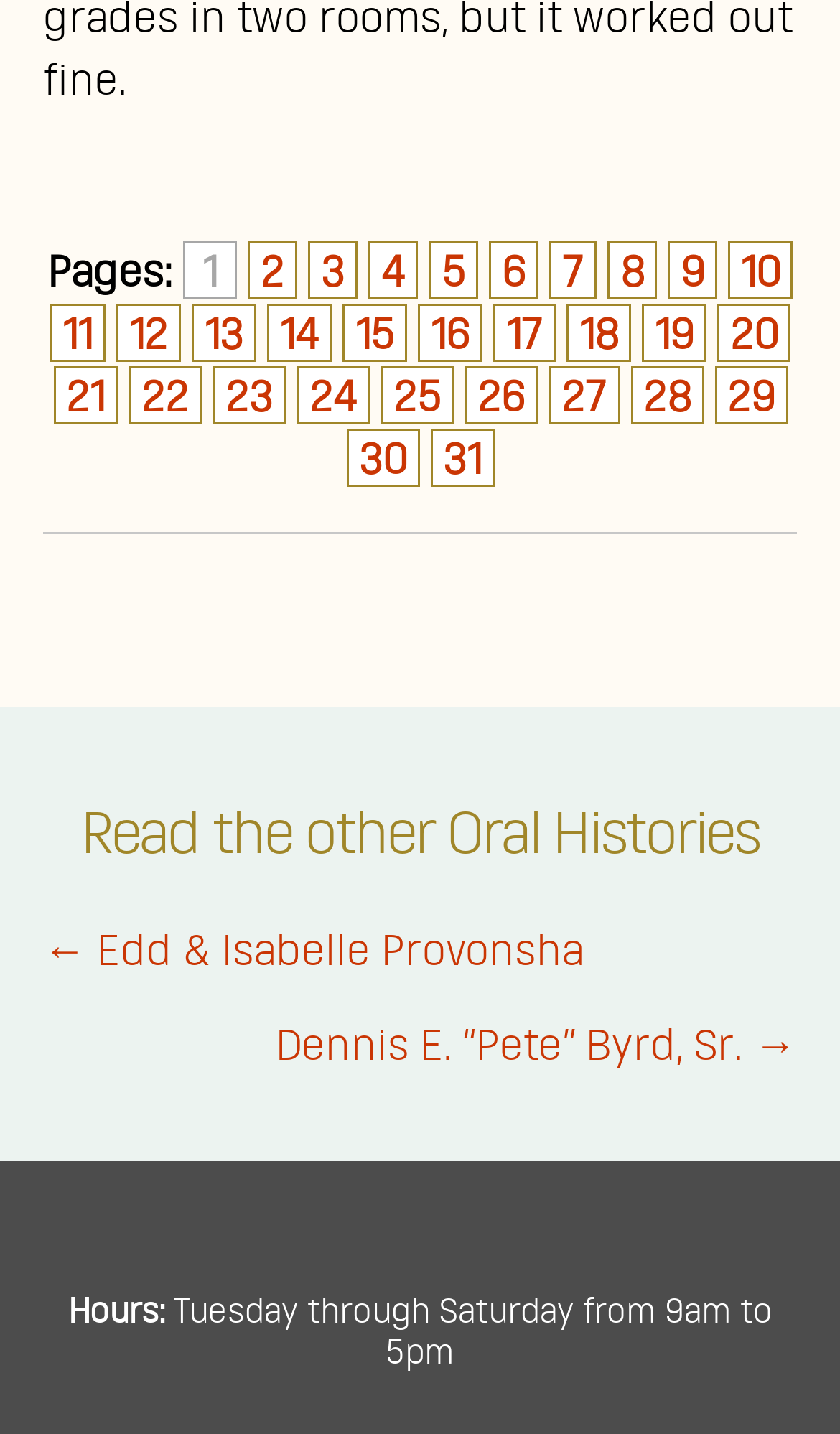What are the hours of operation?
Carefully analyze the image and provide a thorough answer to the question.

I found a StaticText element with the text 'Hours:' followed by another StaticText element with the text 'Tuesday through Saturday from 9am to 5pm', which indicates the hours of operation.